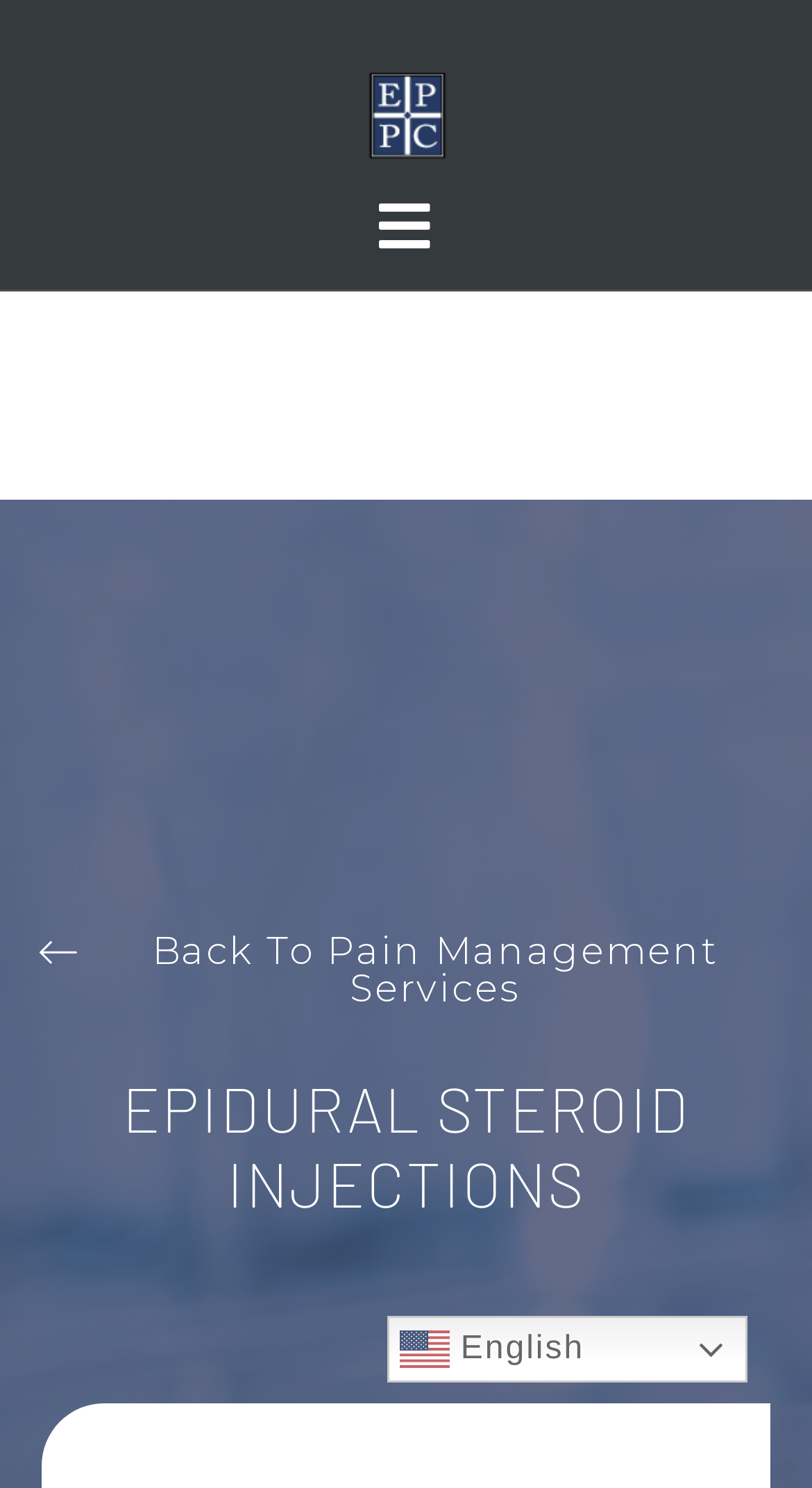Provide the bounding box for the UI element matching this description: "English".

[0.476, 0.884, 0.92, 0.929]